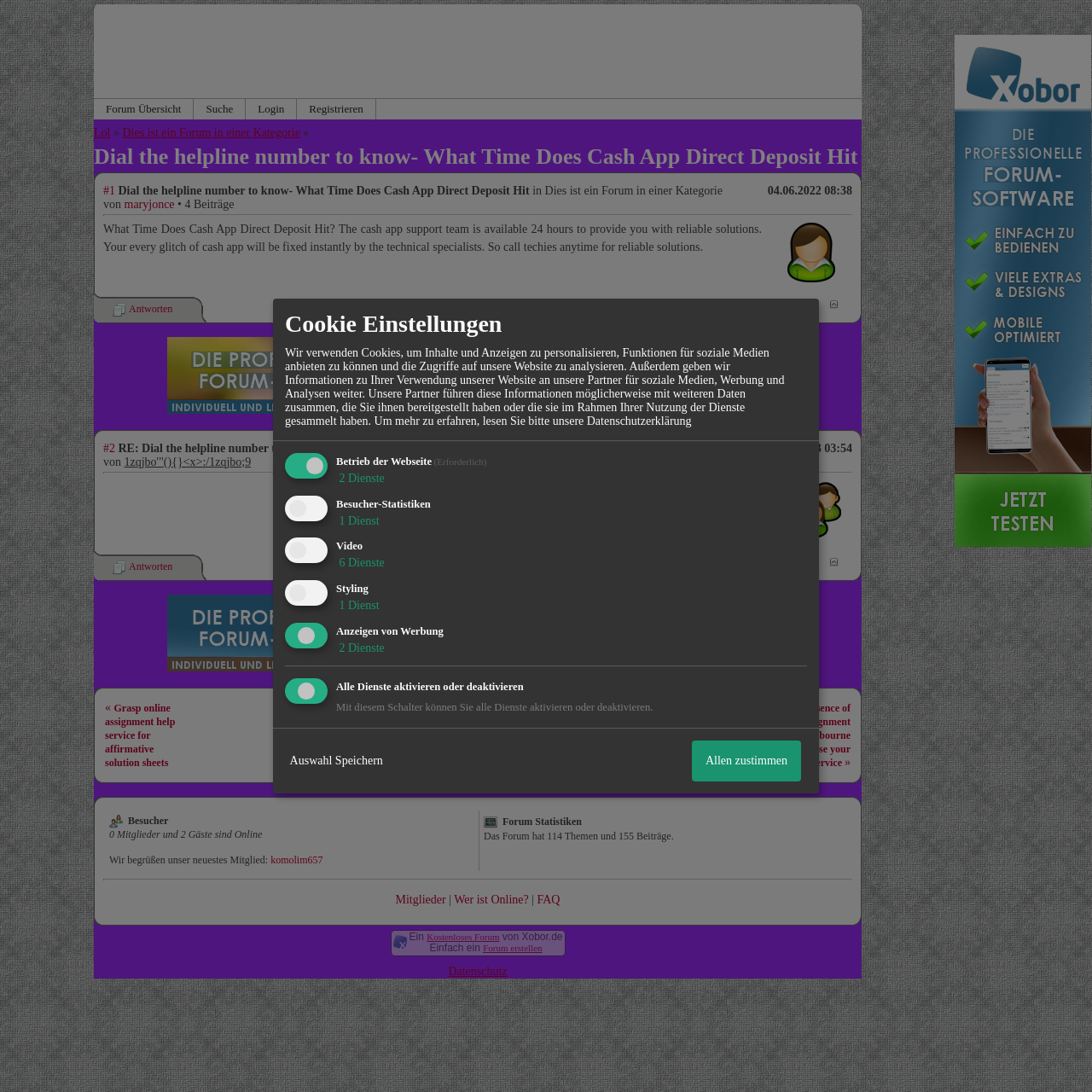Find the bounding box coordinates for the area that should be clicked to accomplish the instruction: "Click on the 'Mitglieder' link".

[0.362, 0.818, 0.408, 0.83]